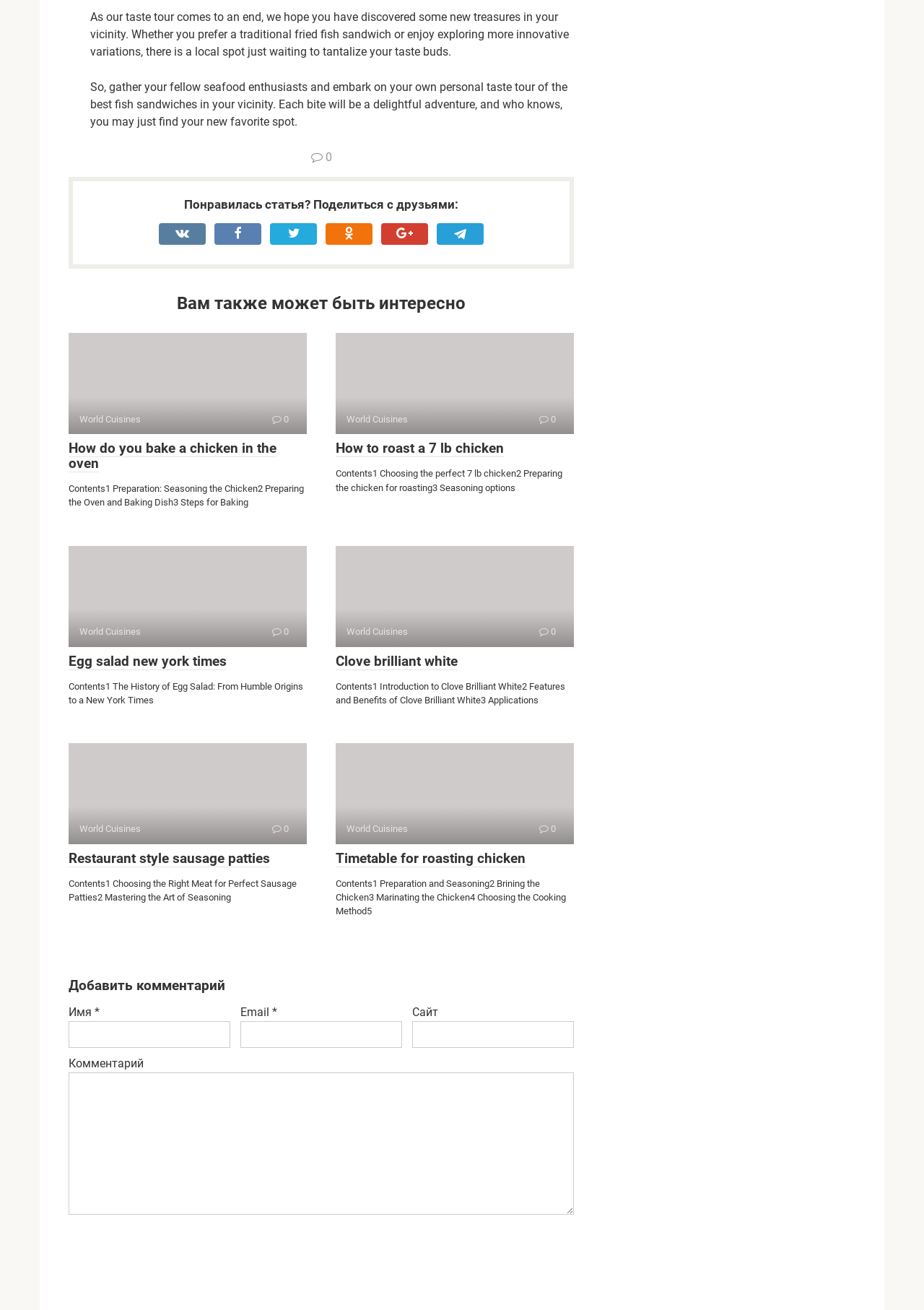What is the purpose of the comment section?
Please answer using one word or phrase, based on the screenshot.

To leave a comment